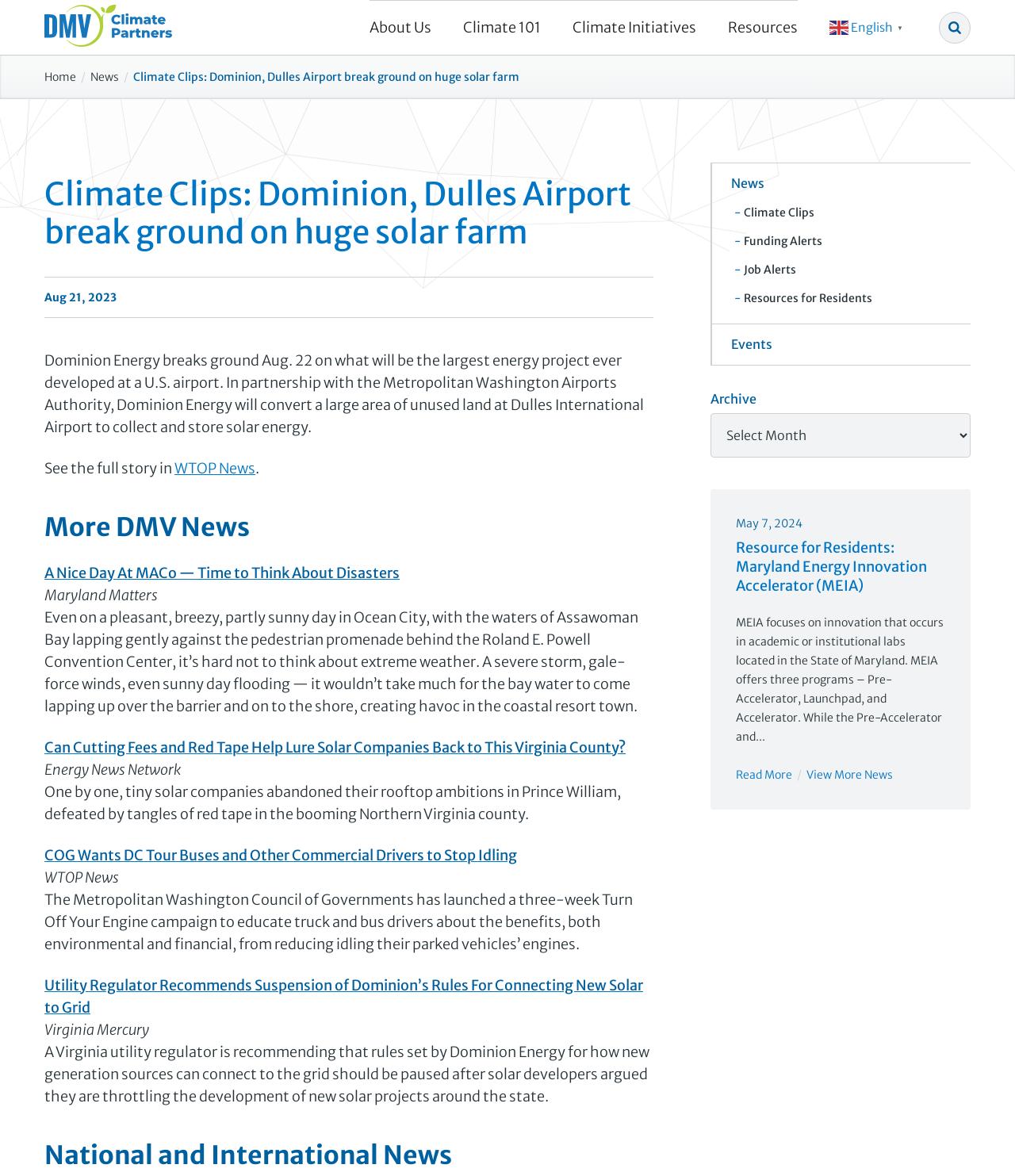Specify the bounding box coordinates for the region that must be clicked to perform the given instruction: "Read more about Climate Clips".

[0.044, 0.059, 0.075, 0.071]